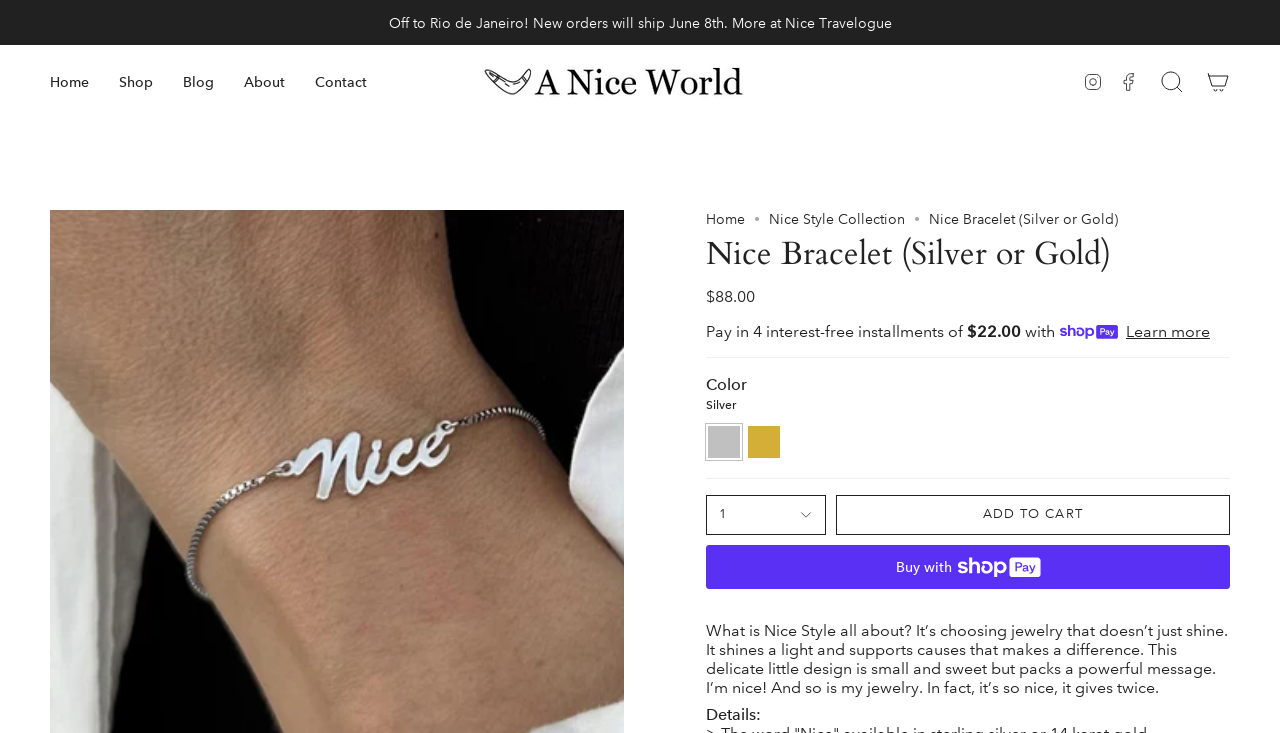Carefully examine the image and provide an in-depth answer to the question: What is the purpose of the 'ADD TO CART' button?

I found the answer by looking at the button element with the text 'ADD TO CART' which is a prominent element on the webpage, indicating that it is the call-to-action button to add the jewelry to the cart.